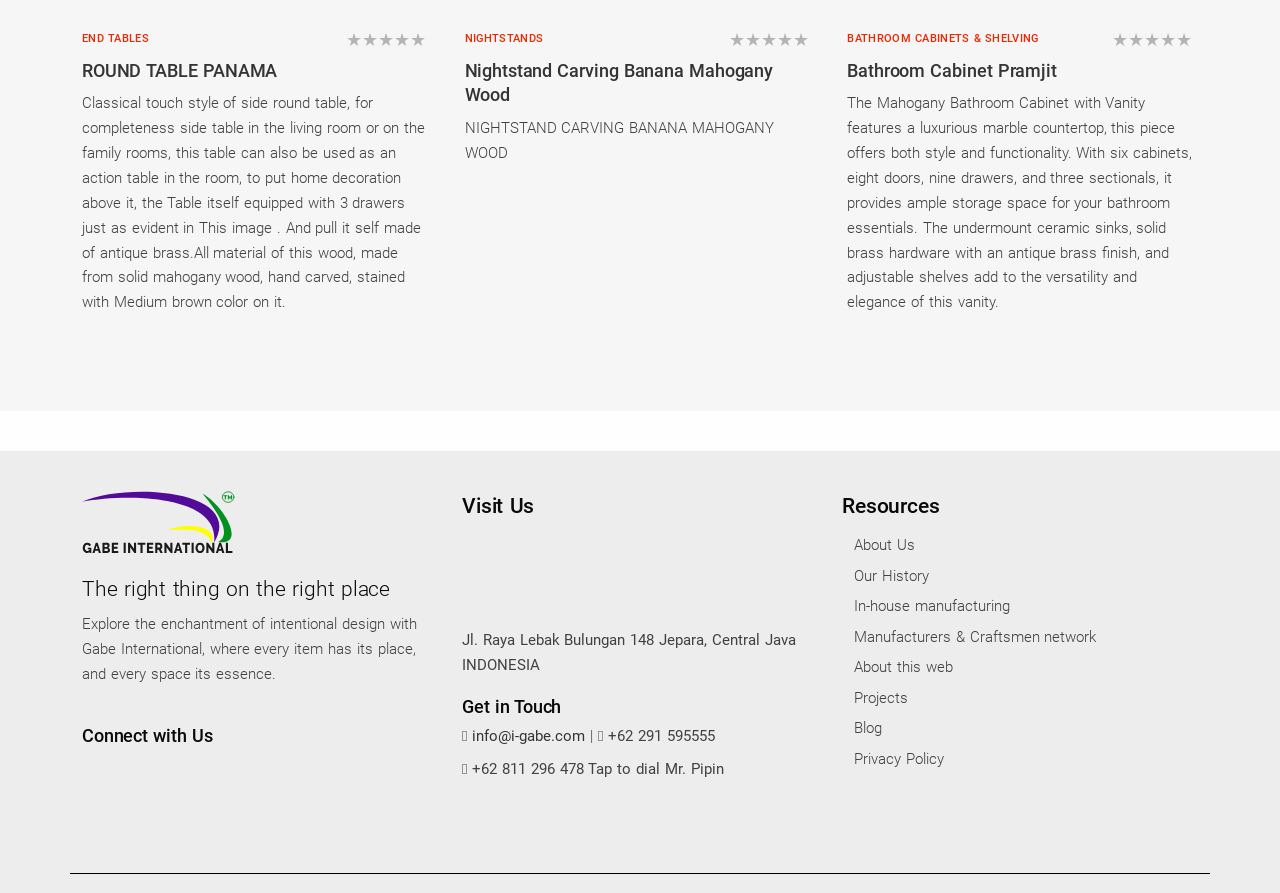What type of furniture is ROUND TABLE PANAMA?
Provide a comprehensive and detailed answer to the question.

Based on the heading 'ROUND TABLE PANAMA' and the description 'Classical touch style of side round table, for completeness side table in the living room or on the family rooms, this table can also be used as an action table in the room, to put home decoration above it, the Table itself equipped with 3 drawers just as evident in This image.', it can be inferred that ROUND TABLE PANAMA is a type of round table furniture.